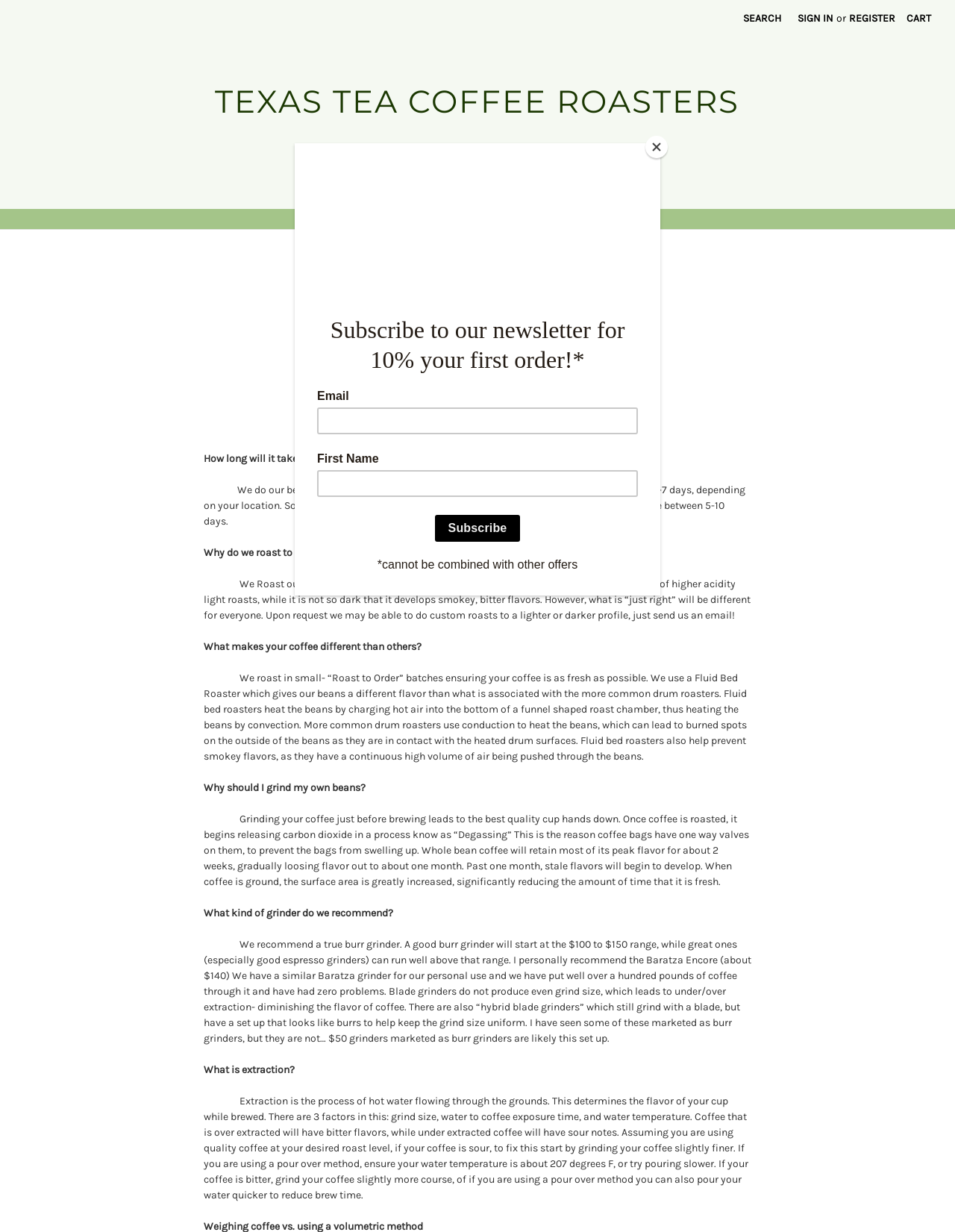What is the purpose of the 'Search' button?
Can you give a detailed and elaborate answer to the question?

The 'Search' button is located at the top right corner of the webpage, and its purpose is to allow users to search for specific content within the website. This is inferred from the button's label 'Search' and its position, which is a common location for search functionality.